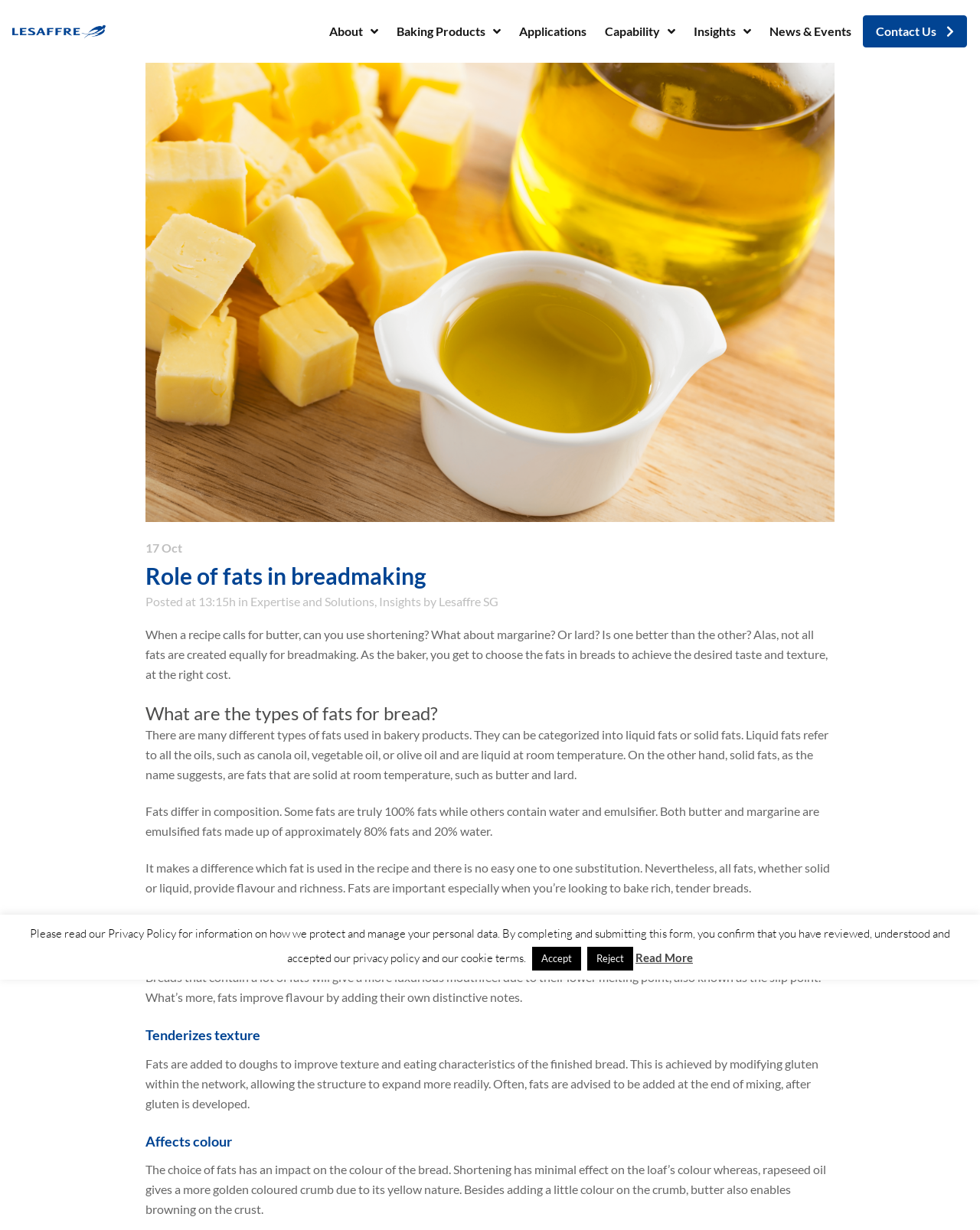Pinpoint the bounding box coordinates of the element to be clicked to execute the instruction: "Click on Insights".

[0.387, 0.483, 0.43, 0.494]